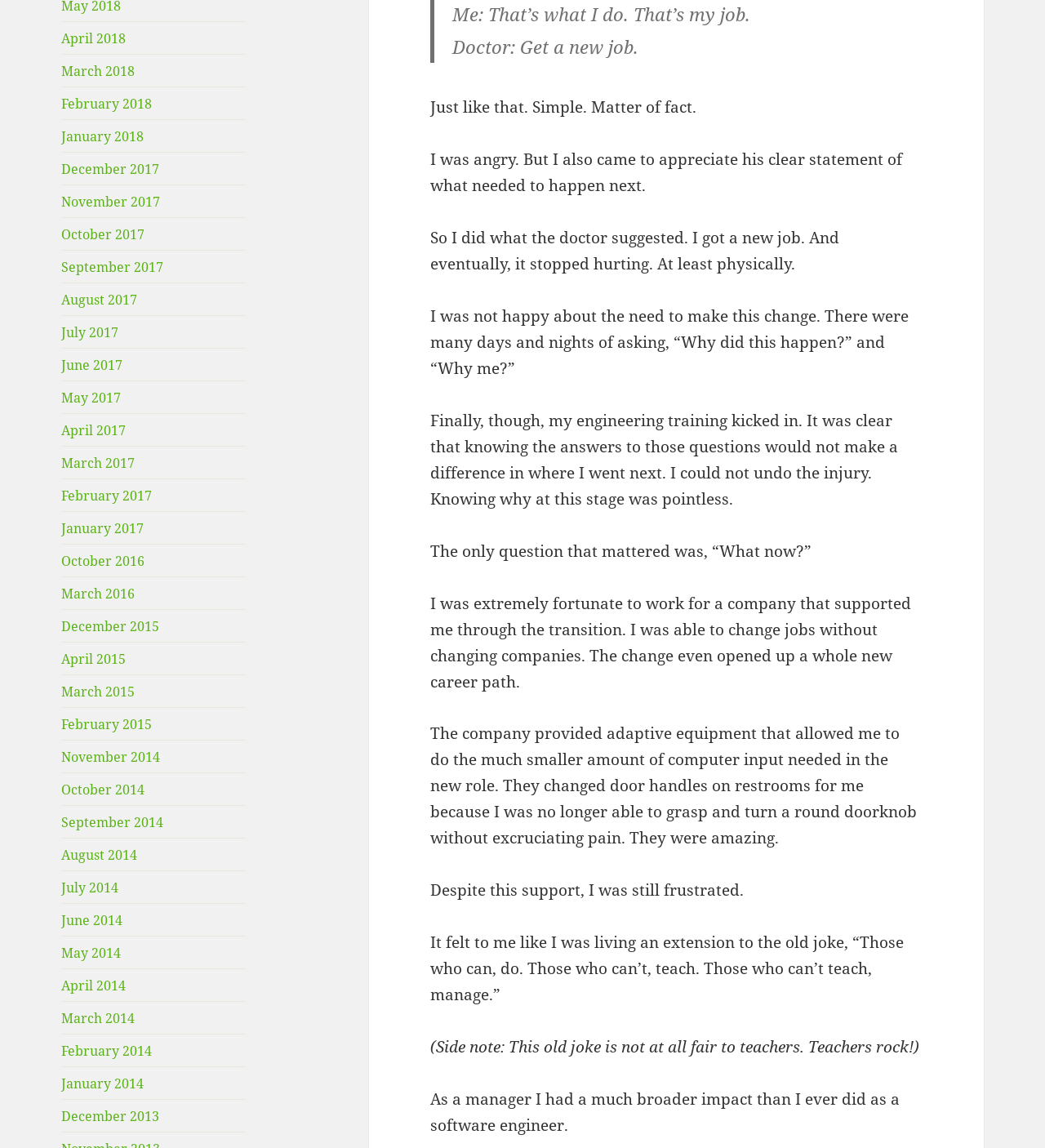From the given element description: "December 2017", find the bounding box for the UI element. Provide the coordinates as four float numbers between 0 and 1, in the order [left, top, right, bottom].

[0.059, 0.139, 0.153, 0.155]